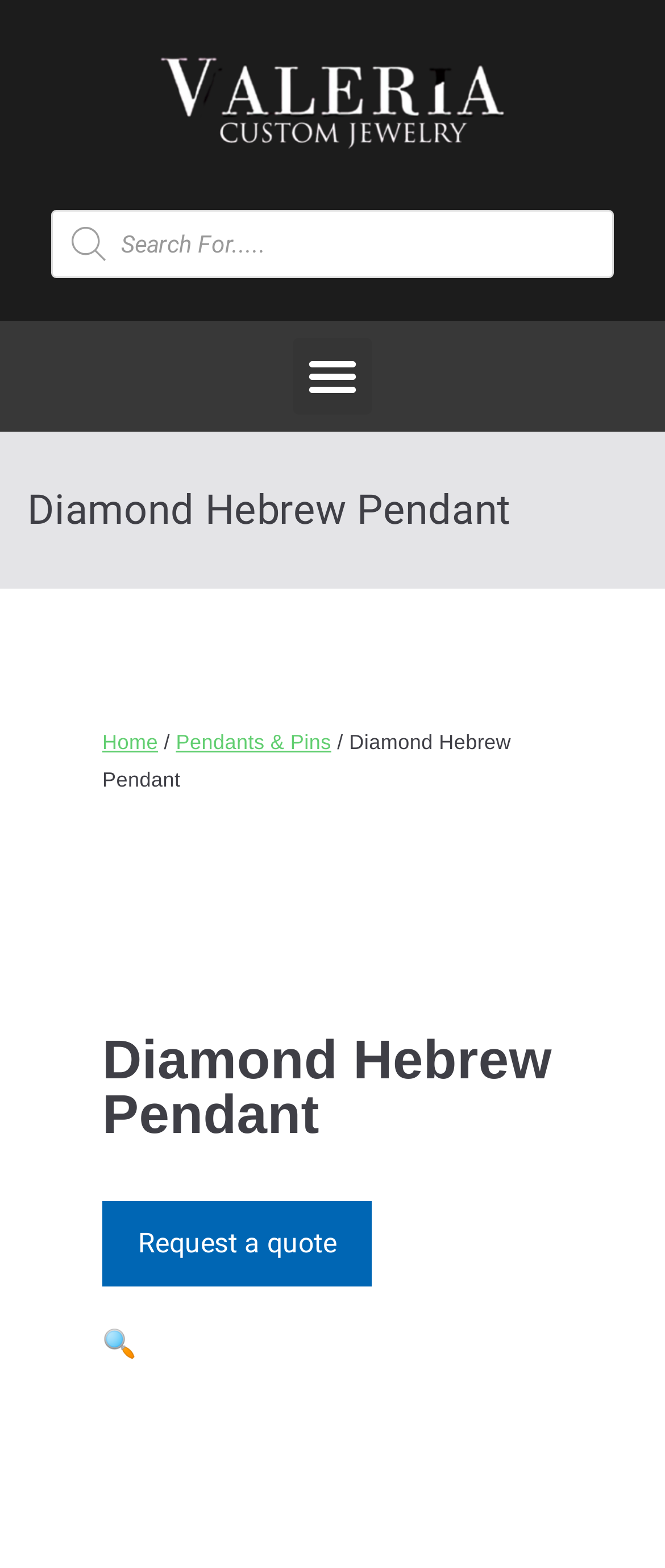Find the bounding box coordinates for the element described here: "alt="Valeria Custom Jewelry Logo"".

[0.077, 0.016, 0.923, 0.112]